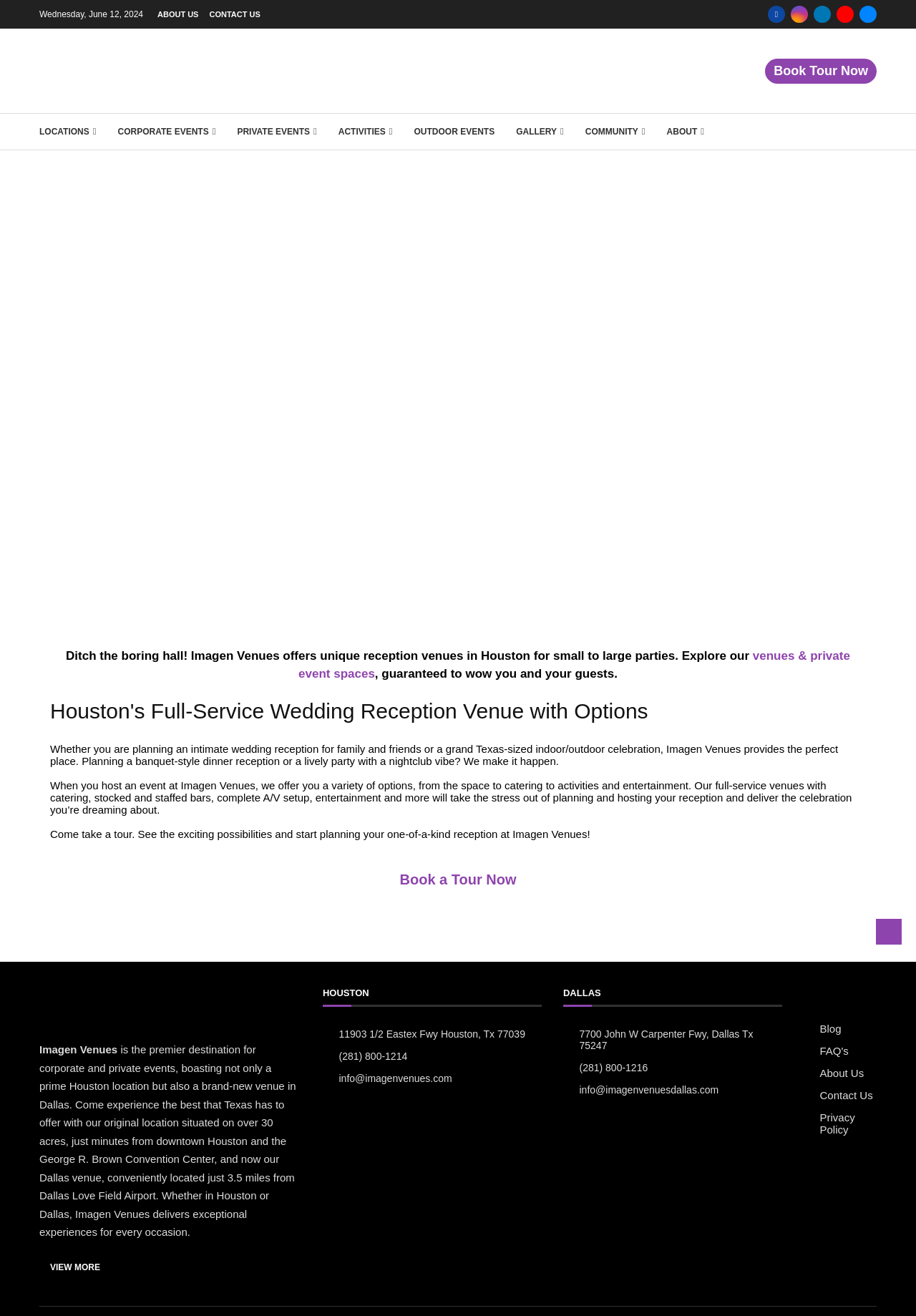Please provide a comprehensive answer to the question below using the information from the image: What is the name of the company offering unique reception venues?

I found the company name 'Imagen Venues' in the heading 'Unique Reception Venues' with bounding box coordinates [0.0, 0.158, 1.0, 0.19], and also in the image 'Official Imagen Venues Logo - Top Event Venue in Texas' with bounding box coordinates [0.043, 0.75, 0.238, 0.78].